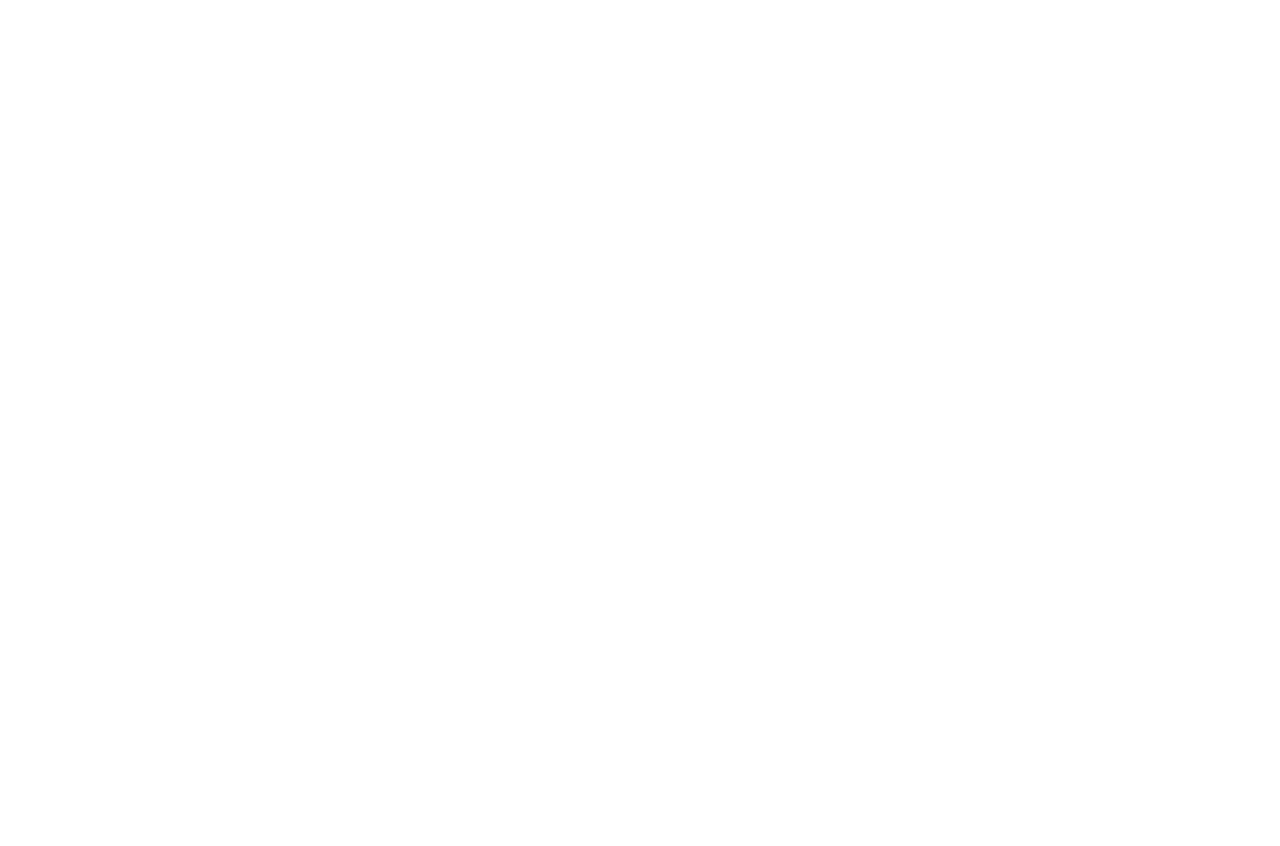For the element described, predict the bounding box coordinates as (top-left x, top-left y, bottom-right x, bottom-right y). All values should be between 0 and 1. Element description: Balance Sheet 2015-16

[0.42, 0.431, 0.662, 0.465]